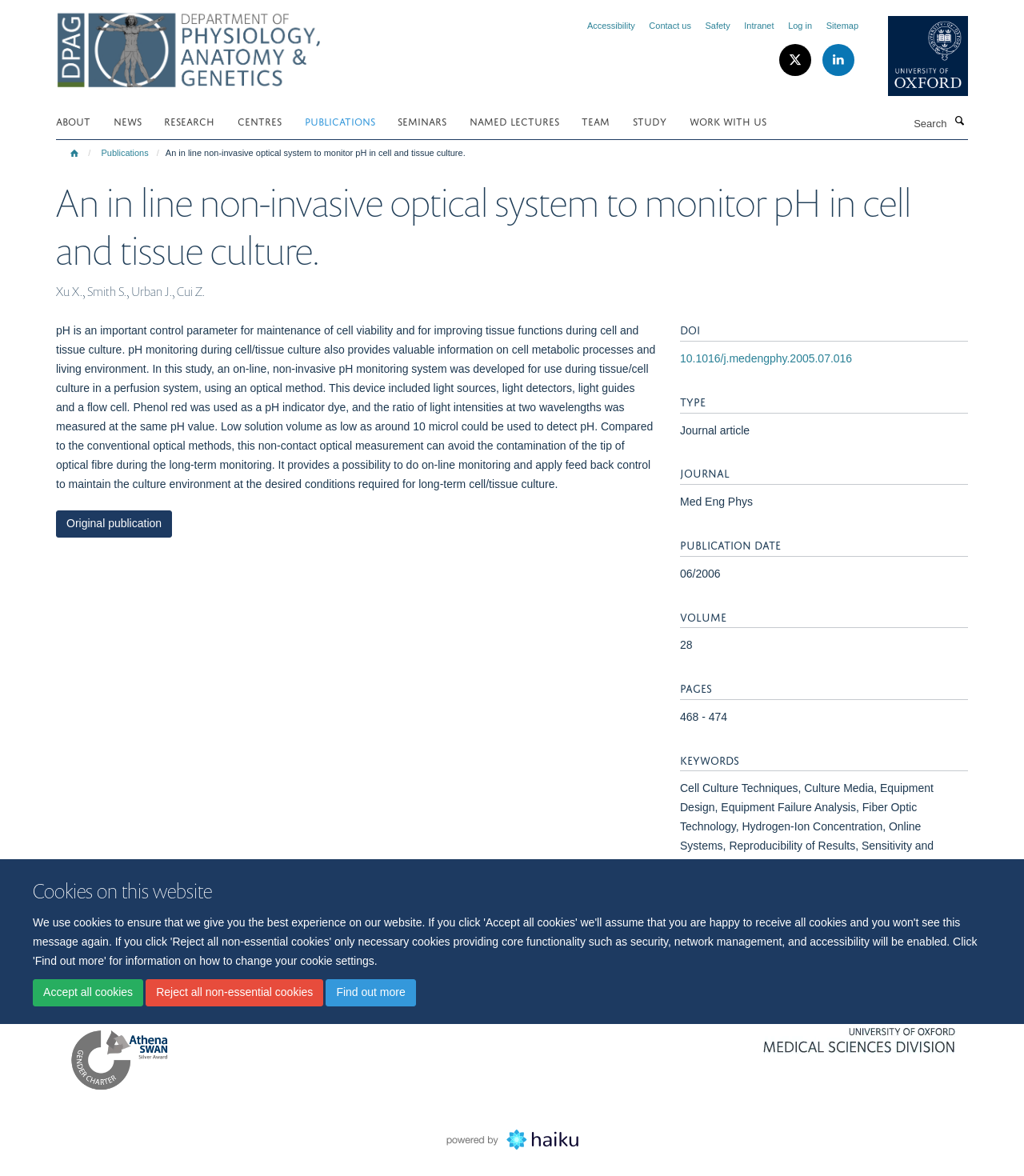What is the volume number of the journal?
Refer to the screenshot and answer in one word or phrase.

28